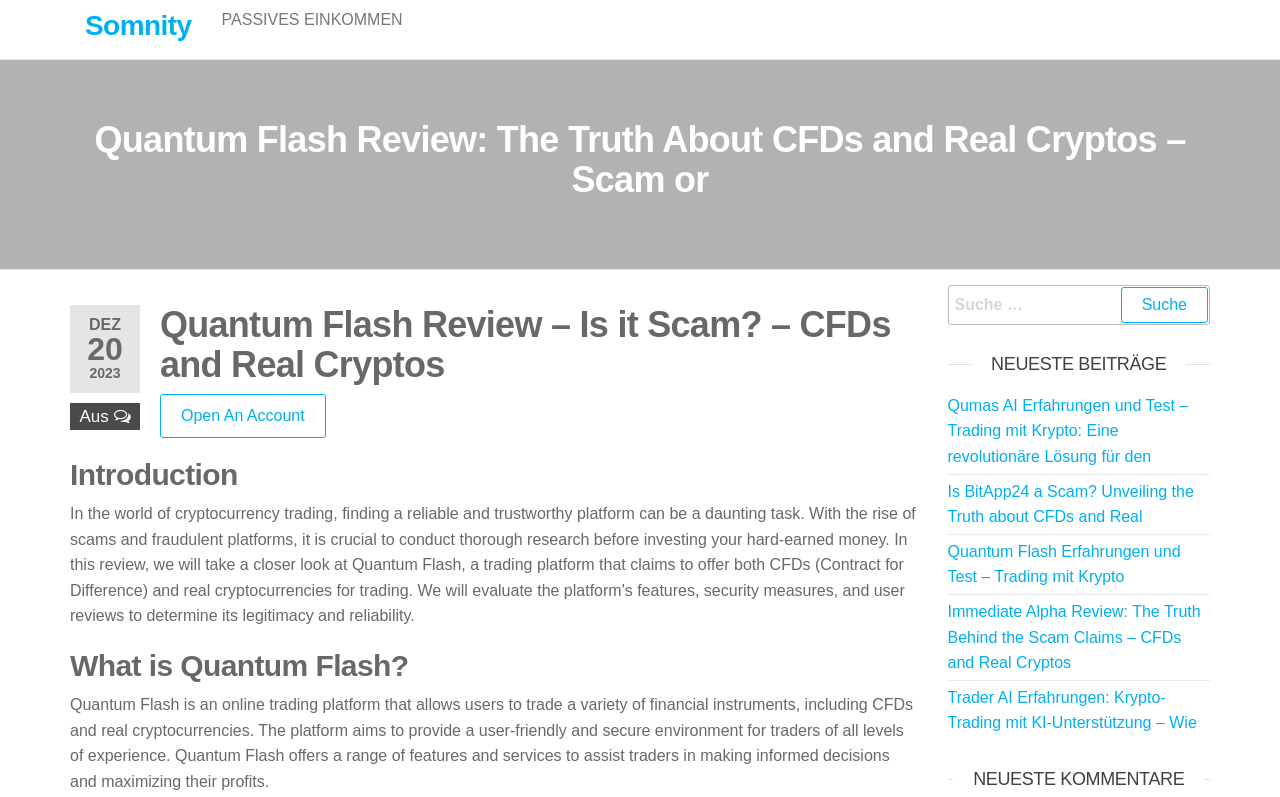Is there a heading that mentions 'CFDs and Real Cryptos'?
Please respond to the question thoroughly and include all relevant details.

I searched for headings that mention 'CFDs and Real Cryptos' and found two headings: 'Quantum Flash Review: The Truth About CFDs and Real Cryptos – Scam or' and 'Quantum Flash Review – Is it Scam? – CFDs and Real Cryptos'.